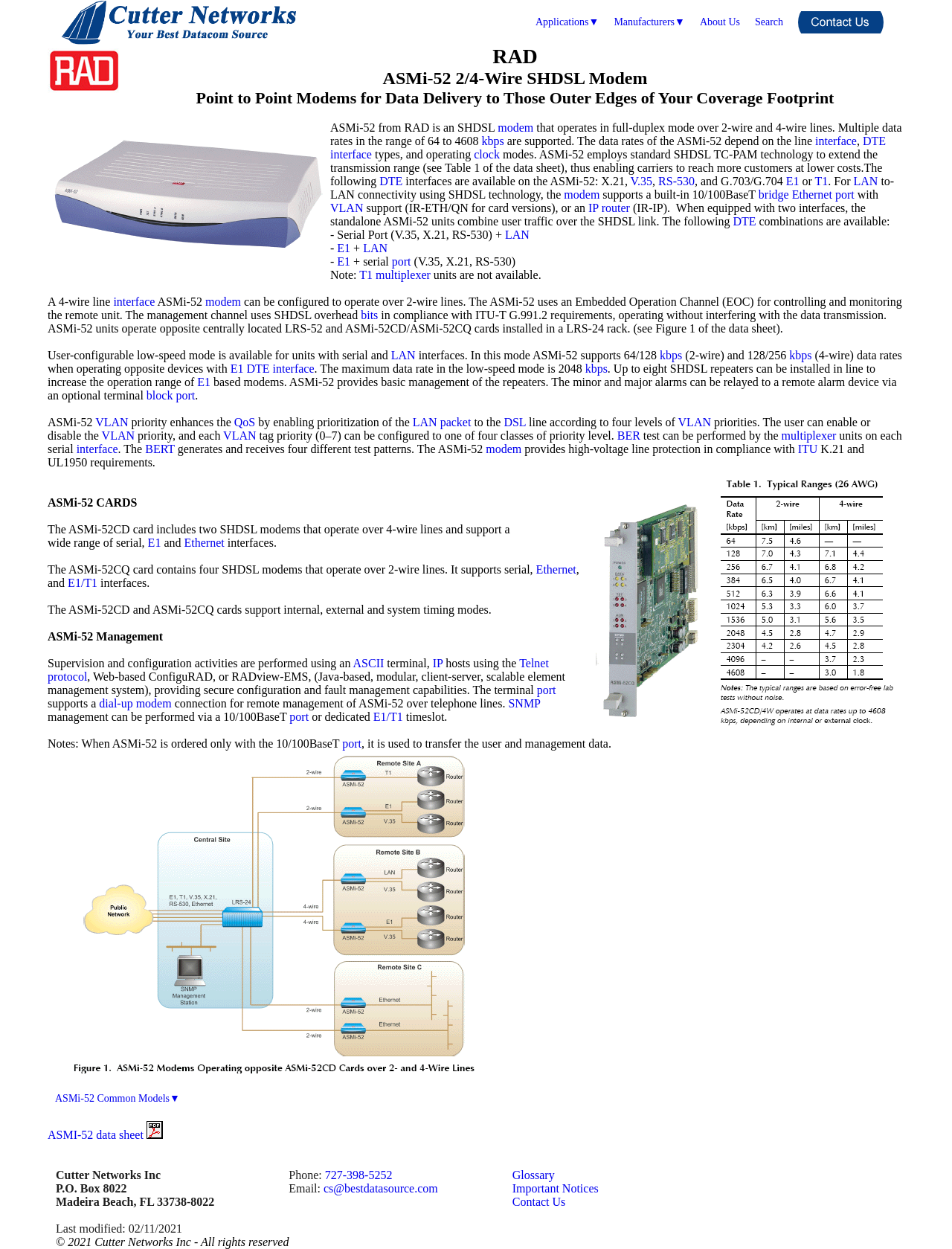Provide a short, one-word or phrase answer to the question below:
What is the minimum data rate supported in low-speed mode?

64 kbps